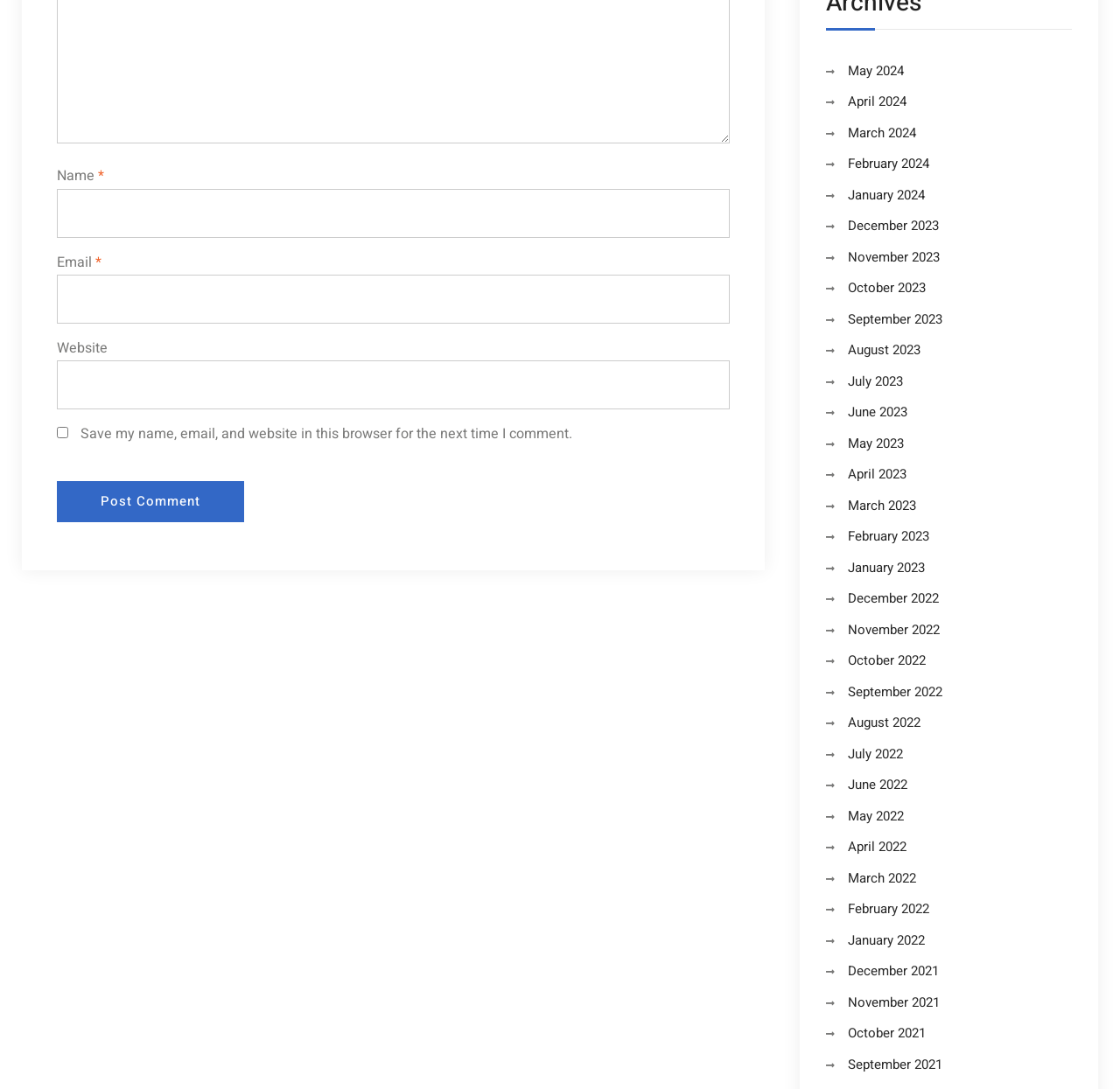Determine the bounding box coordinates of the target area to click to execute the following instruction: "Enter your name."

[0.051, 0.173, 0.652, 0.218]